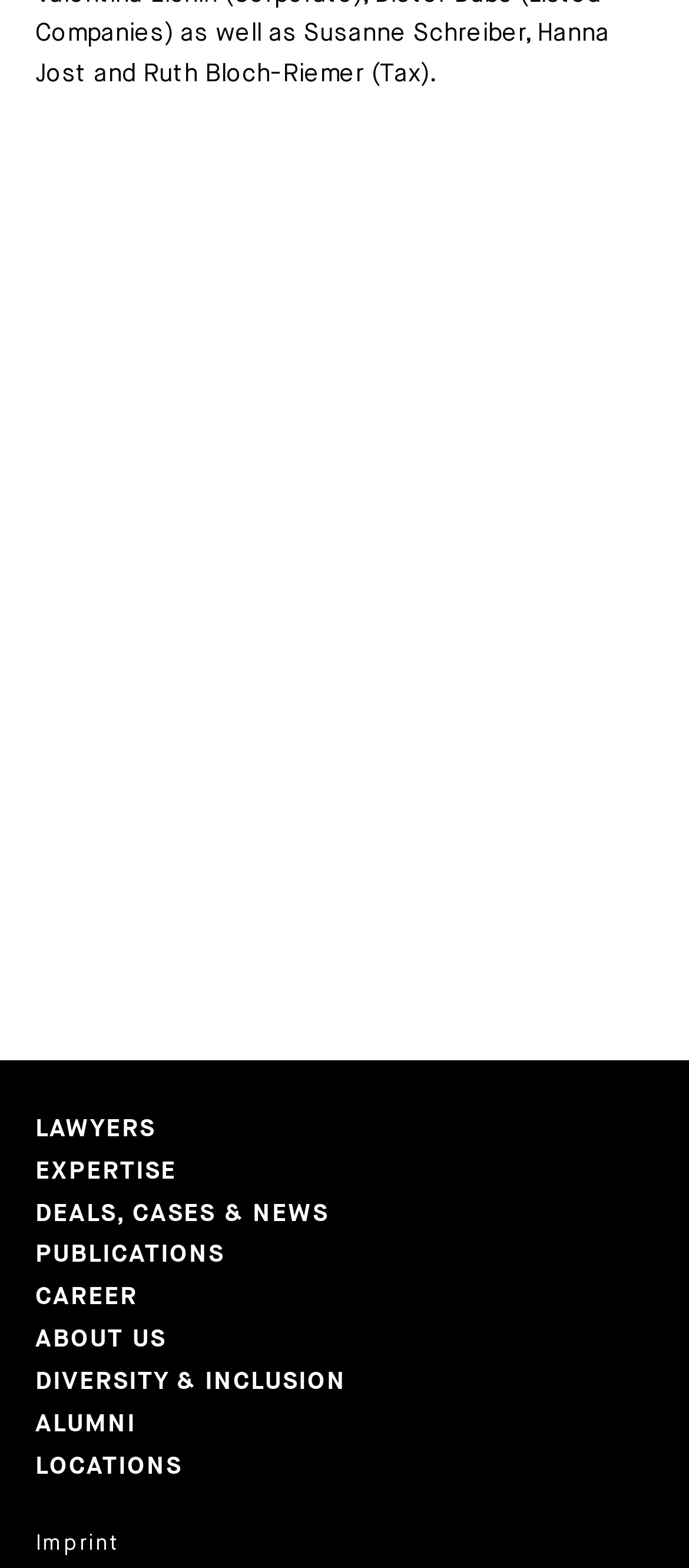Find the bounding box coordinates of the element I should click to carry out the following instruction: "Learn about TAX services".

[0.654, 0.221, 0.726, 0.24]